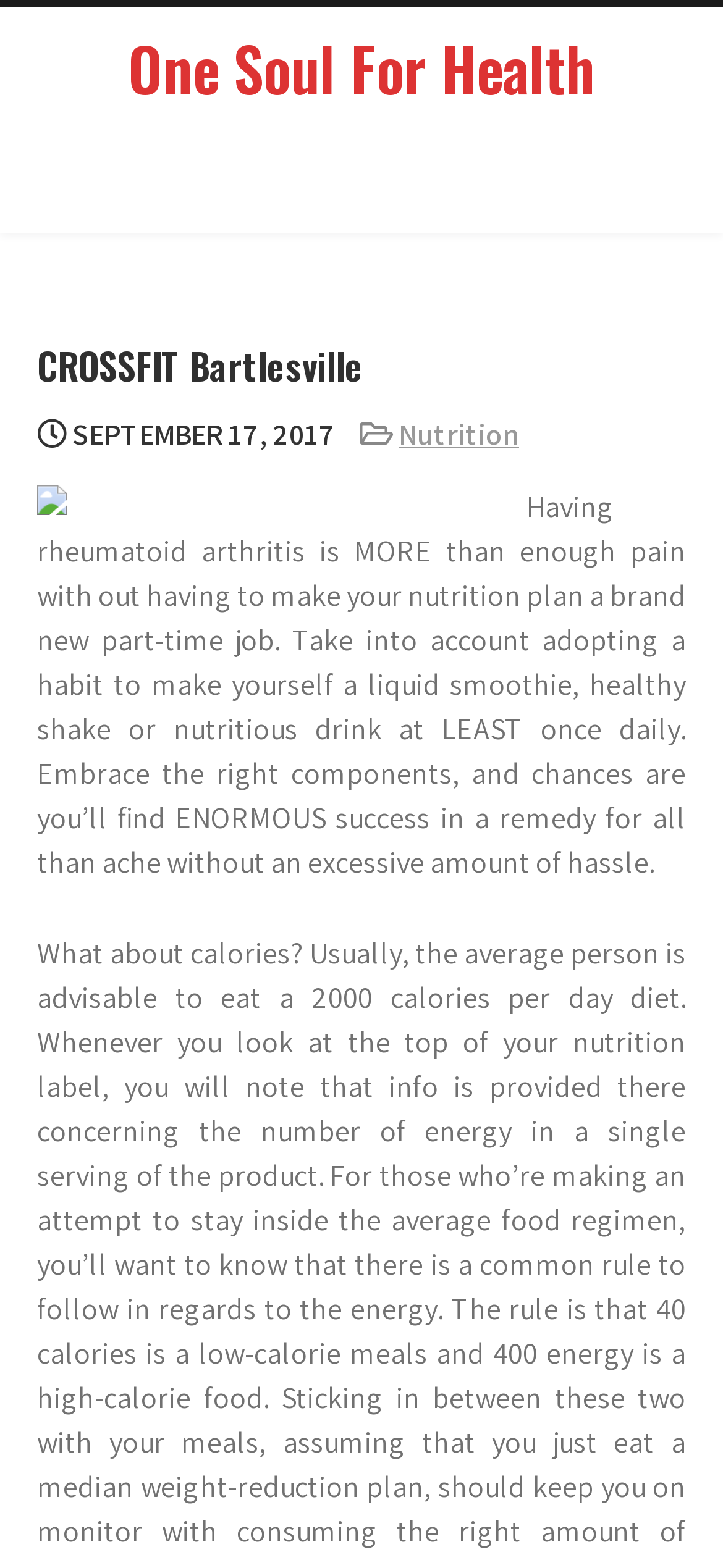Refer to the screenshot and answer the following question in detail:
What is the date mentioned on the webpage?

I found the date 'September 17, 2017' on the webpage by looking at the StaticText element with coordinates [0.092, 0.265, 0.464, 0.29] which is a child of the HeaderAsNonLandmark element.